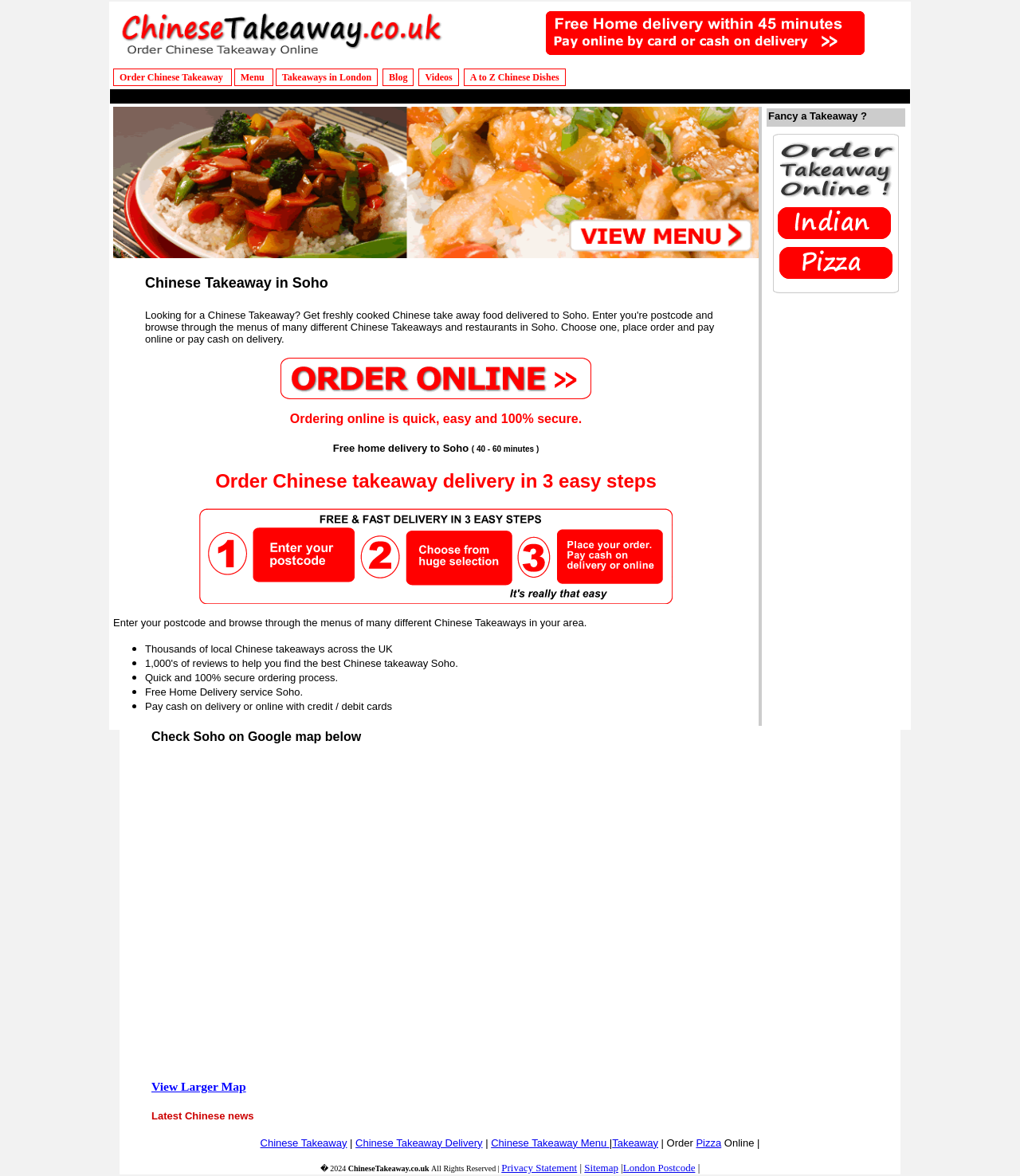Please find the bounding box coordinates in the format (top-left x, top-left y, bottom-right x, bottom-right y) for the given element description. Ensure the coordinates are floating point numbers between 0 and 1. Description: A to Z Chinese Dishes

[0.454, 0.058, 0.554, 0.073]